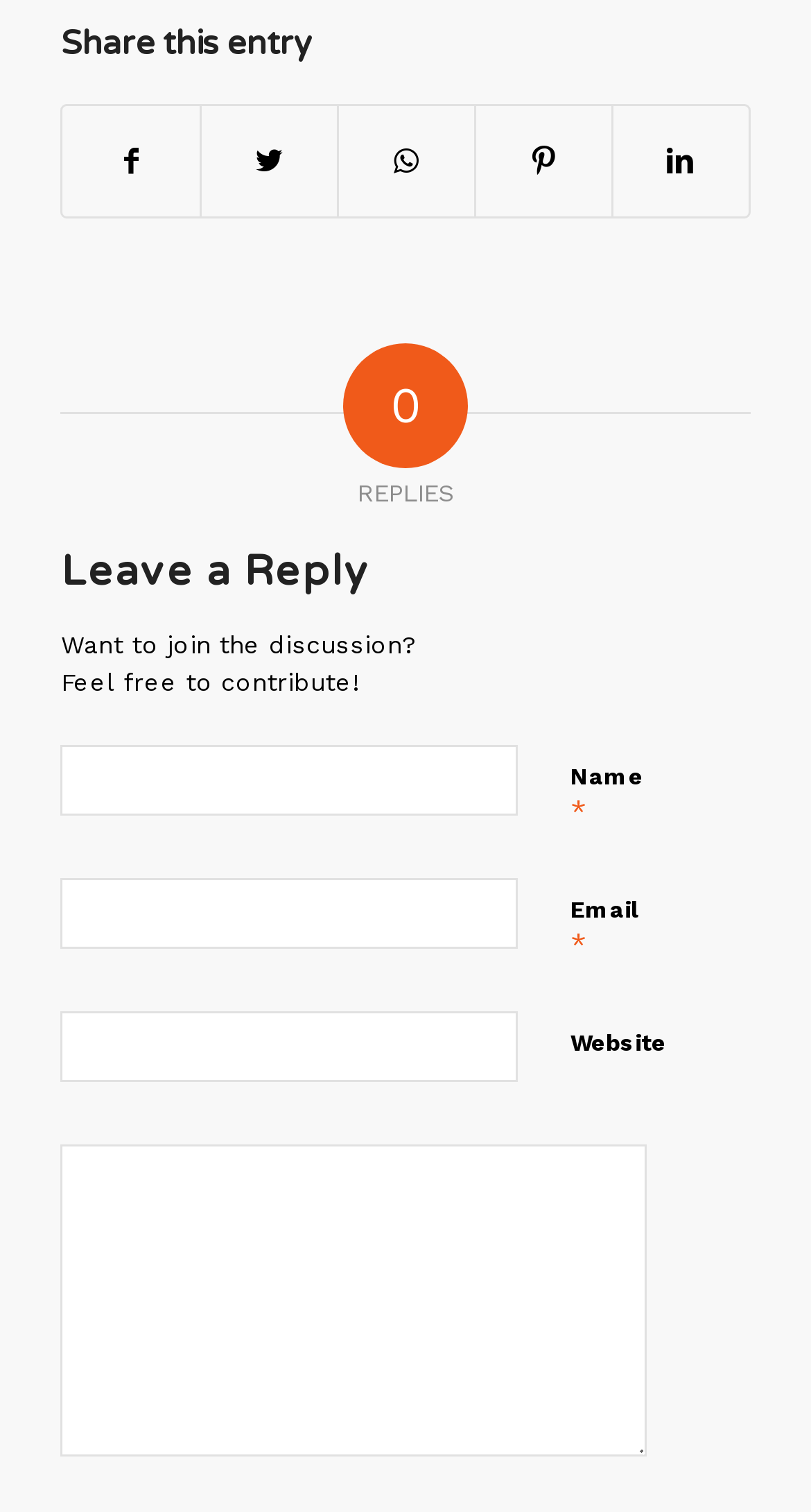Can you specify the bounding box coordinates for the region that should be clicked to fulfill this instruction: "Enter your email".

[0.075, 0.581, 0.639, 0.627]